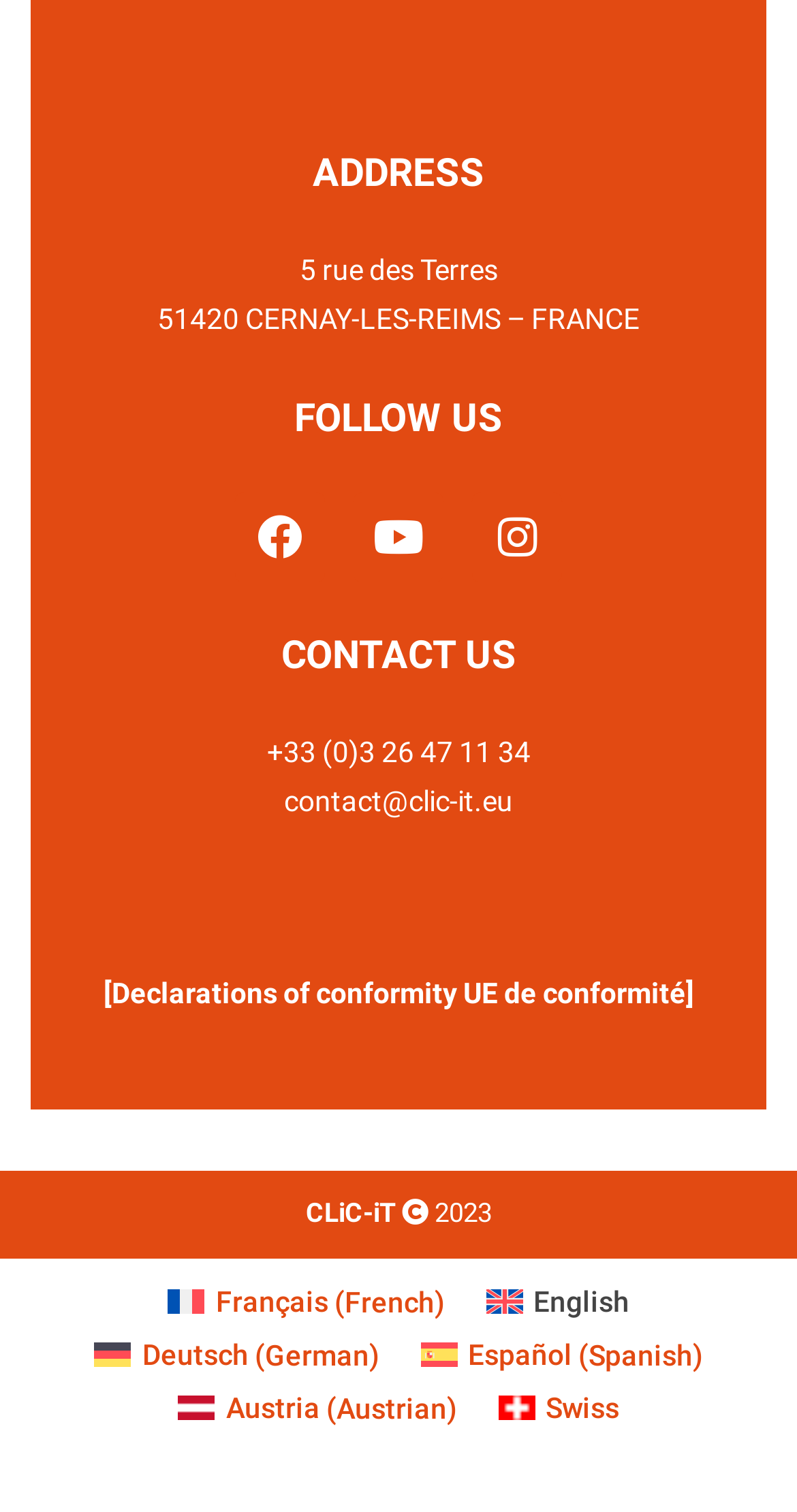Use a single word or phrase to answer the question:
What is the address of CLiC-iT?

5 rue des Terres, 51420 CERNAY-LES-REIMS – FRANCE